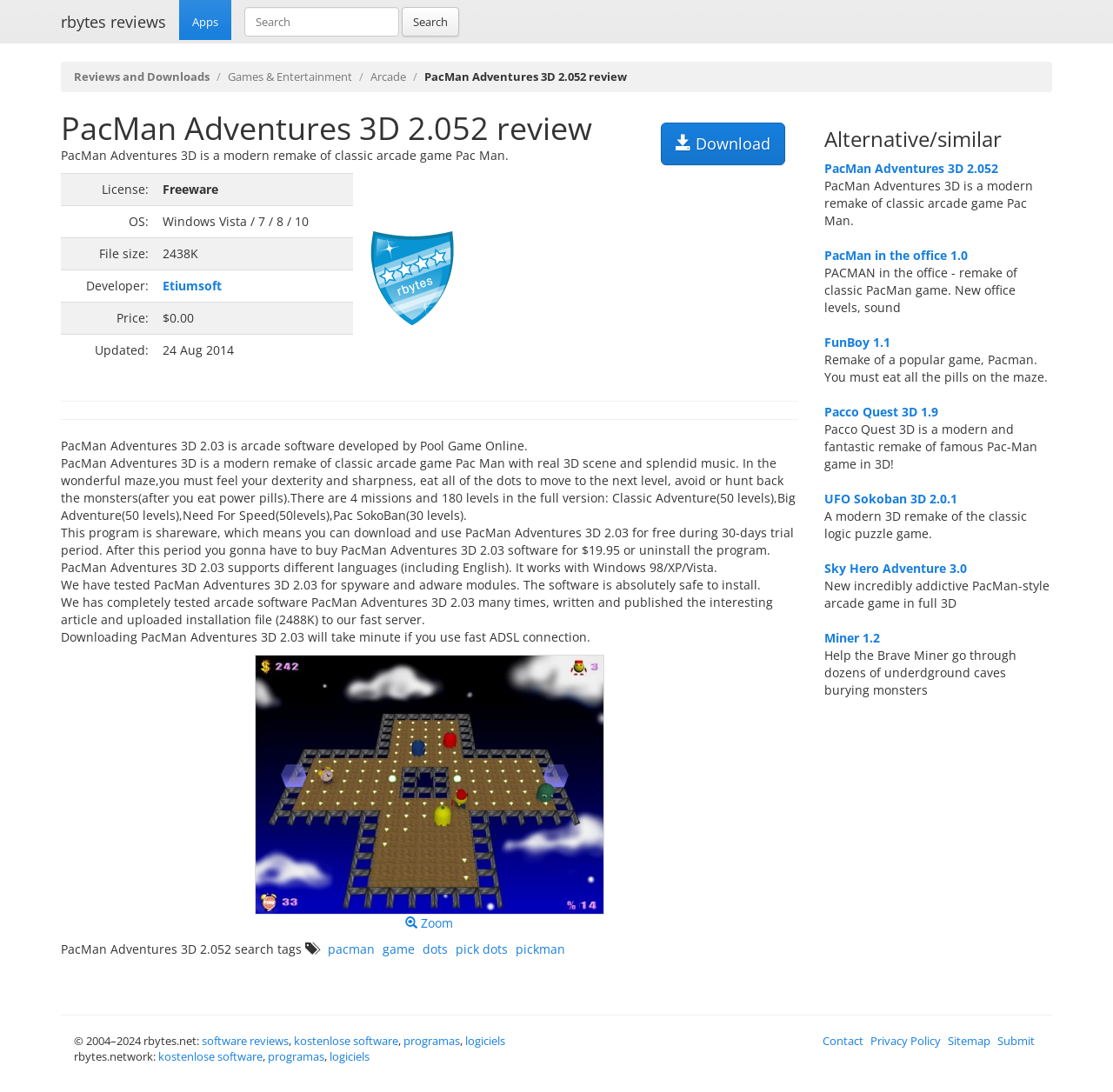Identify the bounding box coordinates of the section to be clicked to complete the task described by the following instruction: "View PacMan Adventures 3D 2.052 screenshot". The coordinates should be four float numbers between 0 and 1, formatted as [left, top, right, bottom].

[0.229, 0.709, 0.543, 0.853]